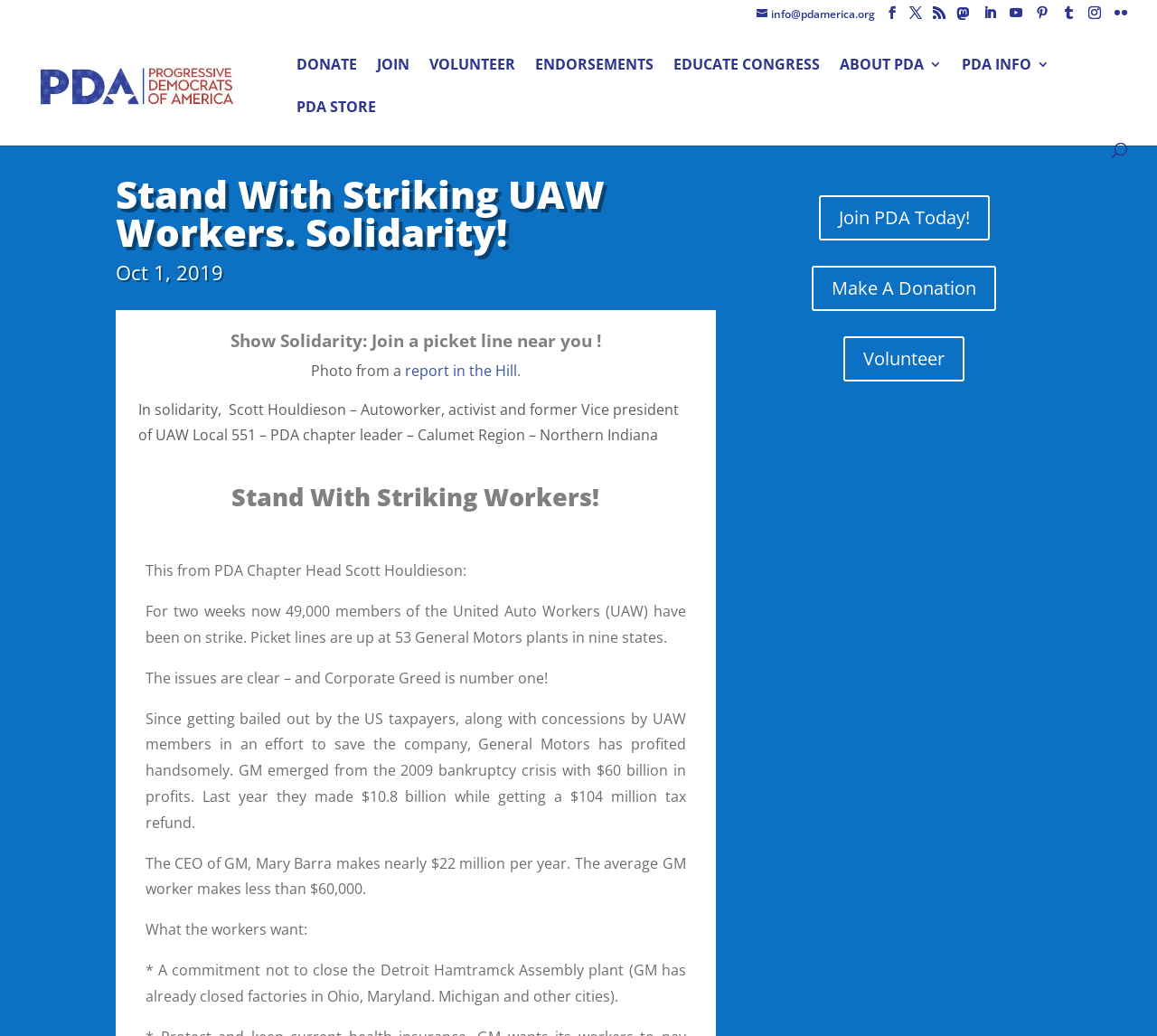Identify the bounding box of the HTML element described here: "VOLUNTEER". Provide the coordinates as four float numbers between 0 and 1: [left, top, right, bottom].

[0.371, 0.056, 0.445, 0.097]